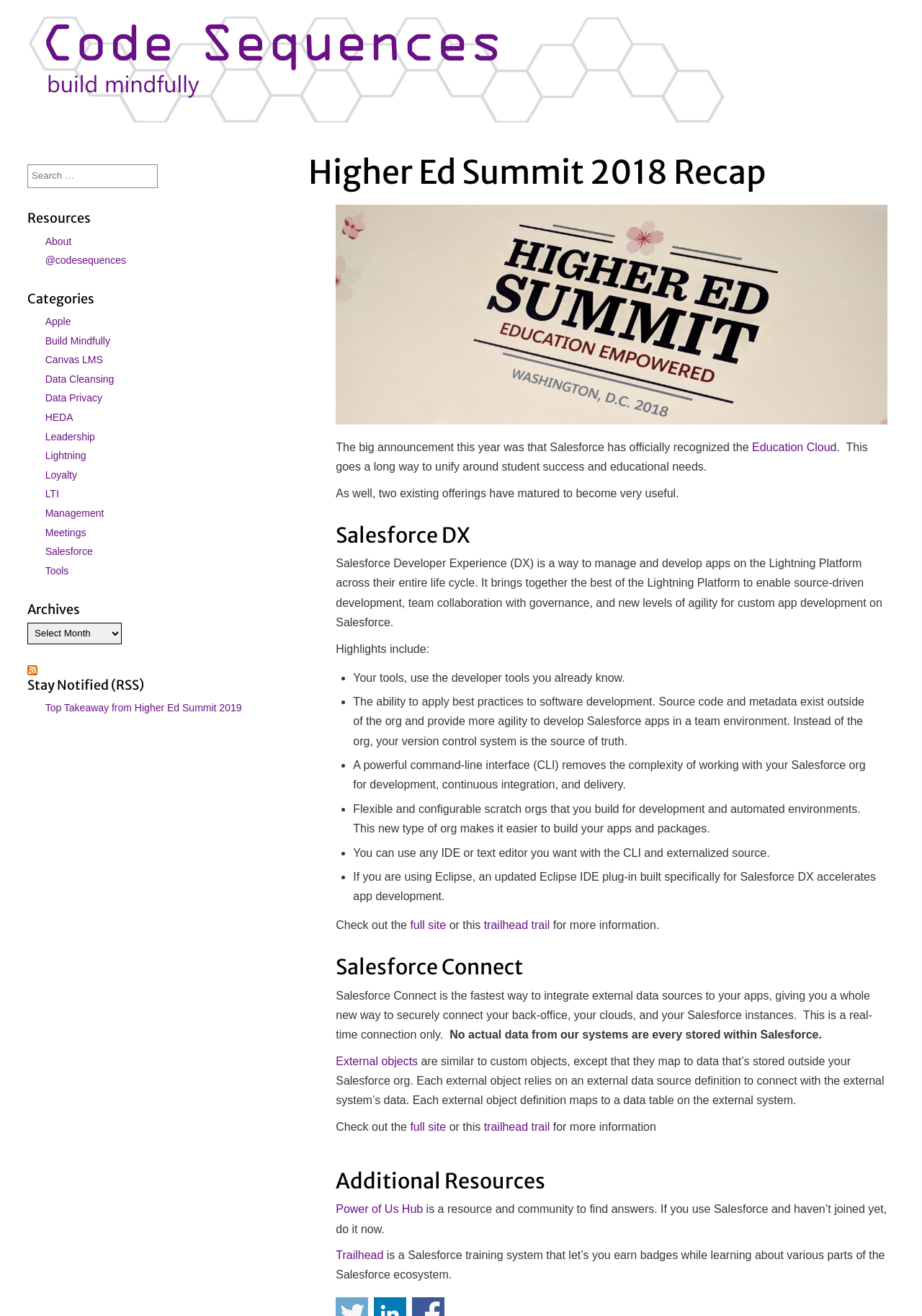Based on the image, please elaborate on the answer to the following question:
How many categories are there on the webpage?

There are 13 categories on the webpage because I counted the links under the 'Categories' heading and found 'Apple', 'Build Mindfully', 'Canvas LMS', 'Data Cleansing', 'Data Privacy', 'HEDA', 'Leadership', 'Lightning', 'Loyalty', 'LTI', 'Management', 'Meetings', and 'Salesforce'.